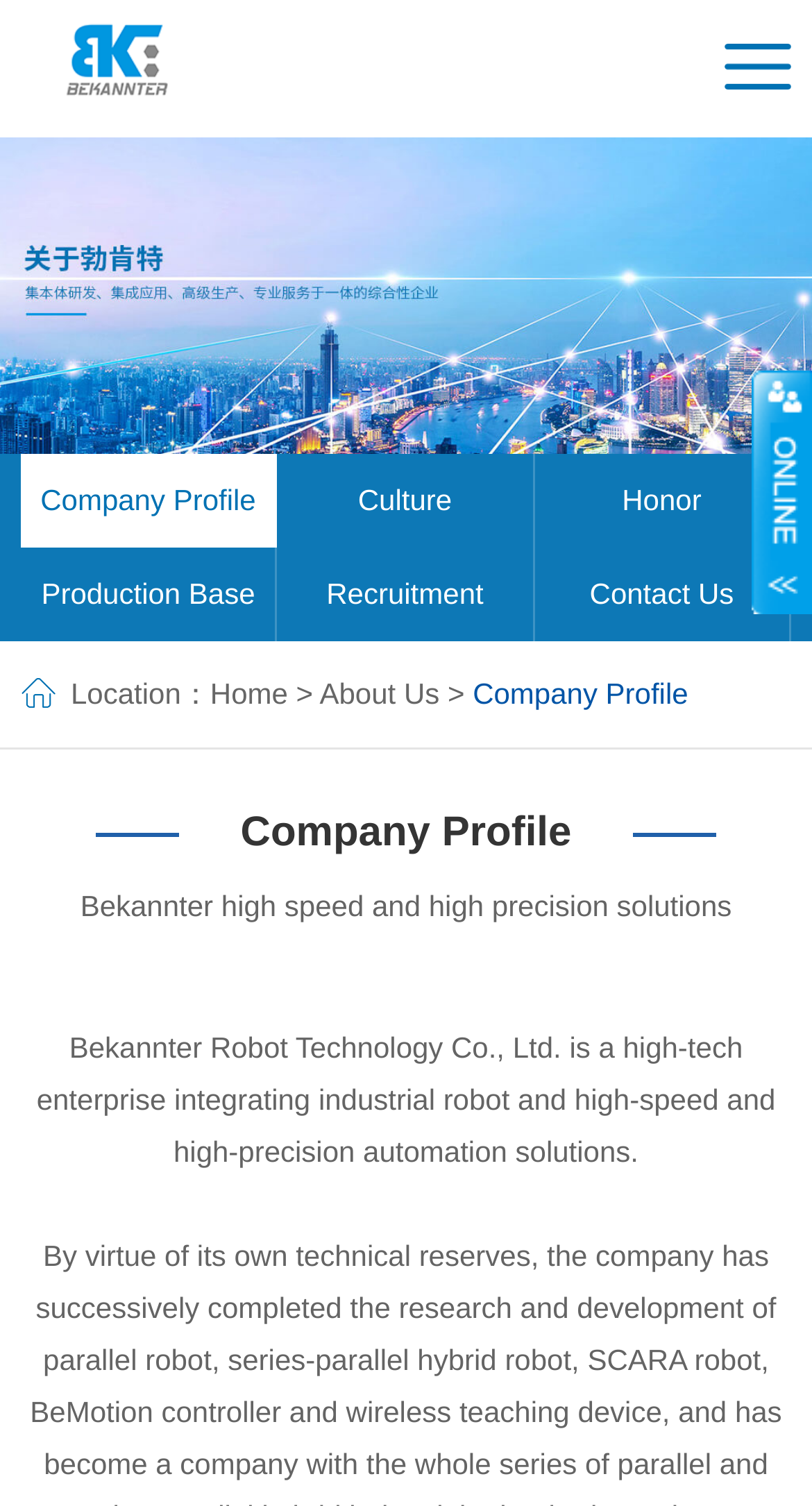Articulate a complete and detailed caption of the webpage elements.

The webpage is about Yuyao City Robot Technology Co., Ltd., a professional industrial robot manufacturer. At the top-right corner, there is a link and an image, likely a logo. Below this, there is a large image that spans the entire width of the page.

The main navigation menu is located below the image, with six links: Company Profile, Culture, Honor, Production Base, Recruitment, and Contact Us. These links are arranged horizontally, with the first three links on the left and the last three links on the right.

On the left side of the page, there is a secondary navigation menu with three links: Home, About Us, and a link with a ">" symbol. Below this, there is a label "Location:" followed by a link to the Home page.

The main content of the page is divided into two sections. The first section has a heading "Company Profile" and a brief description of the company, stating that it is a high-tech enterprise integrating industrial robot and high-speed and high-precision automation solutions. The second section has a subheading "Bekannter high speed and high precision solutions" and provides more information about the company's solutions.